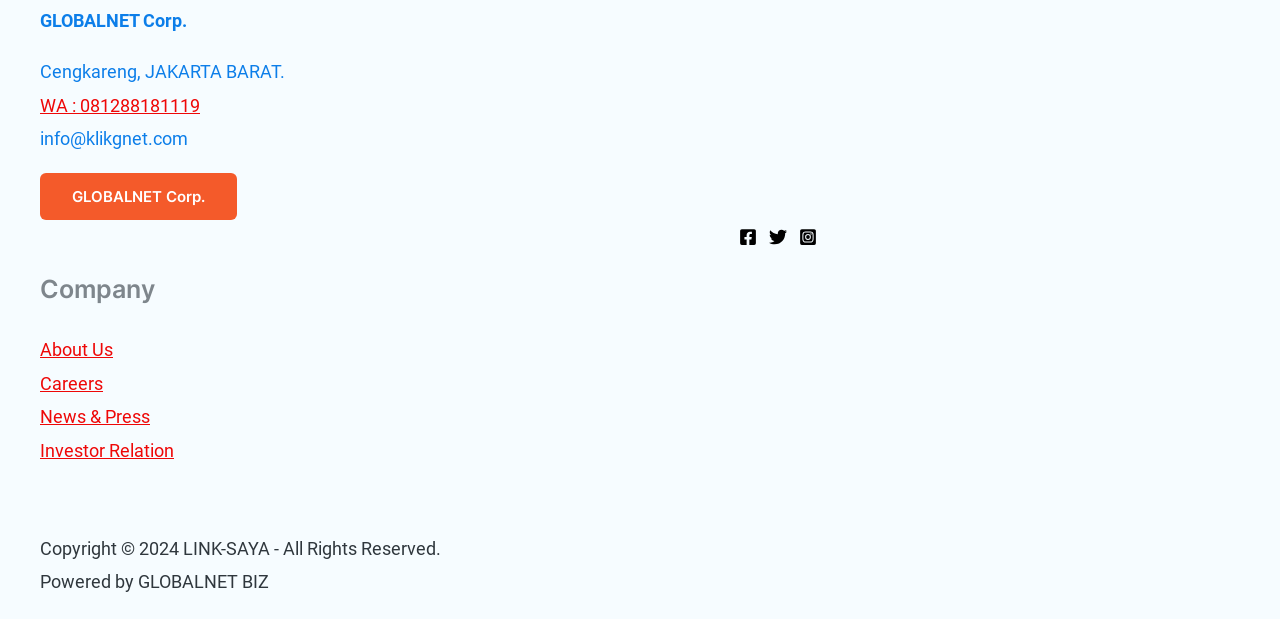Identify the bounding box coordinates for the UI element described as follows: "Investor Relation". Ensure the coordinates are four float numbers between 0 and 1, formatted as [left, top, right, bottom].

[0.031, 0.71, 0.136, 0.744]